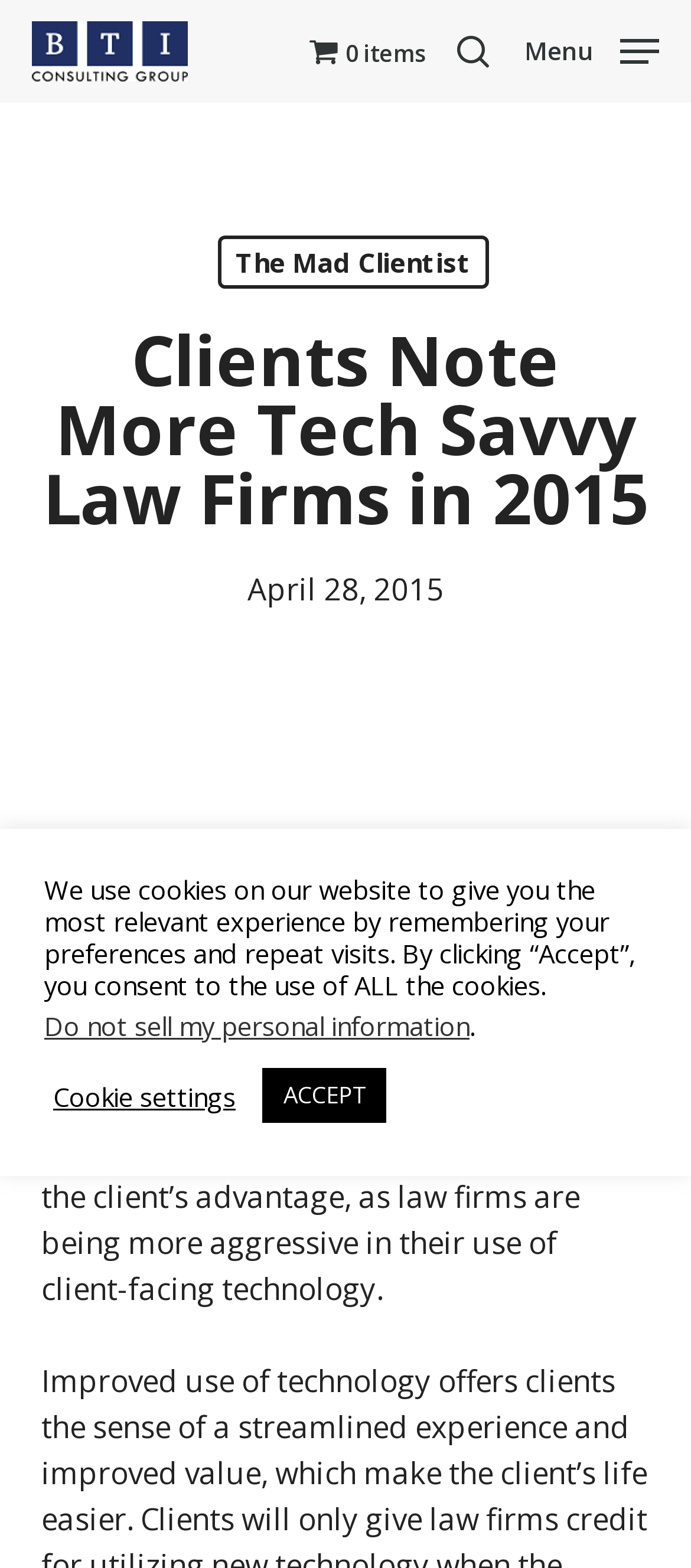Answer in one word or a short phrase: 
How many items are in the cart?

0